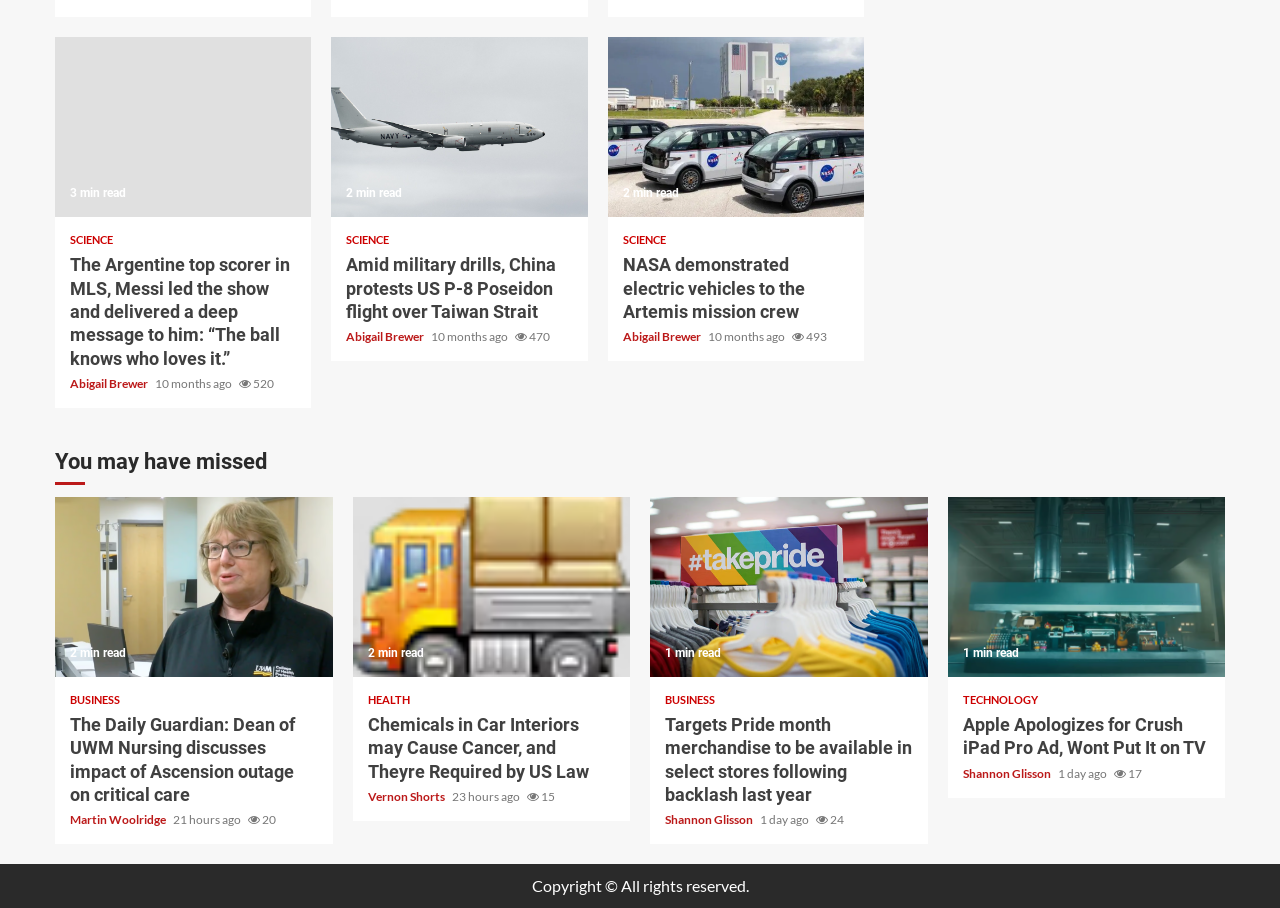What is the timestamp of the last article?
Look at the screenshot and provide an in-depth answer.

I examined the last article on the webpage and found the timestamp '1 day ago' indicating when the article was published.